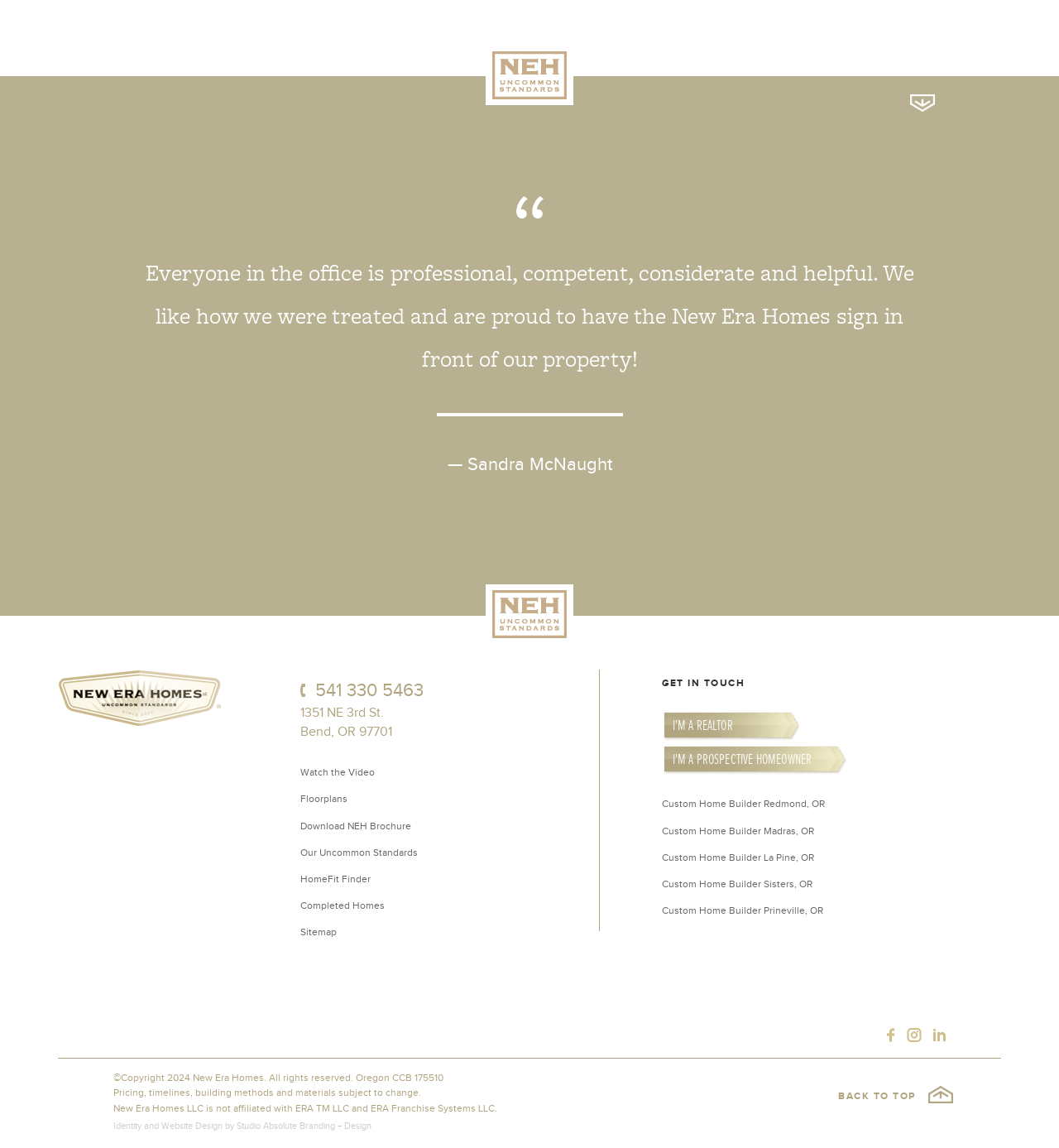Please specify the bounding box coordinates of the clickable region to carry out the following instruction: "Call the phone number". The coordinates should be four float numbers between 0 and 1, in the format [left, top, right, bottom].

[0.297, 0.592, 0.4, 0.611]